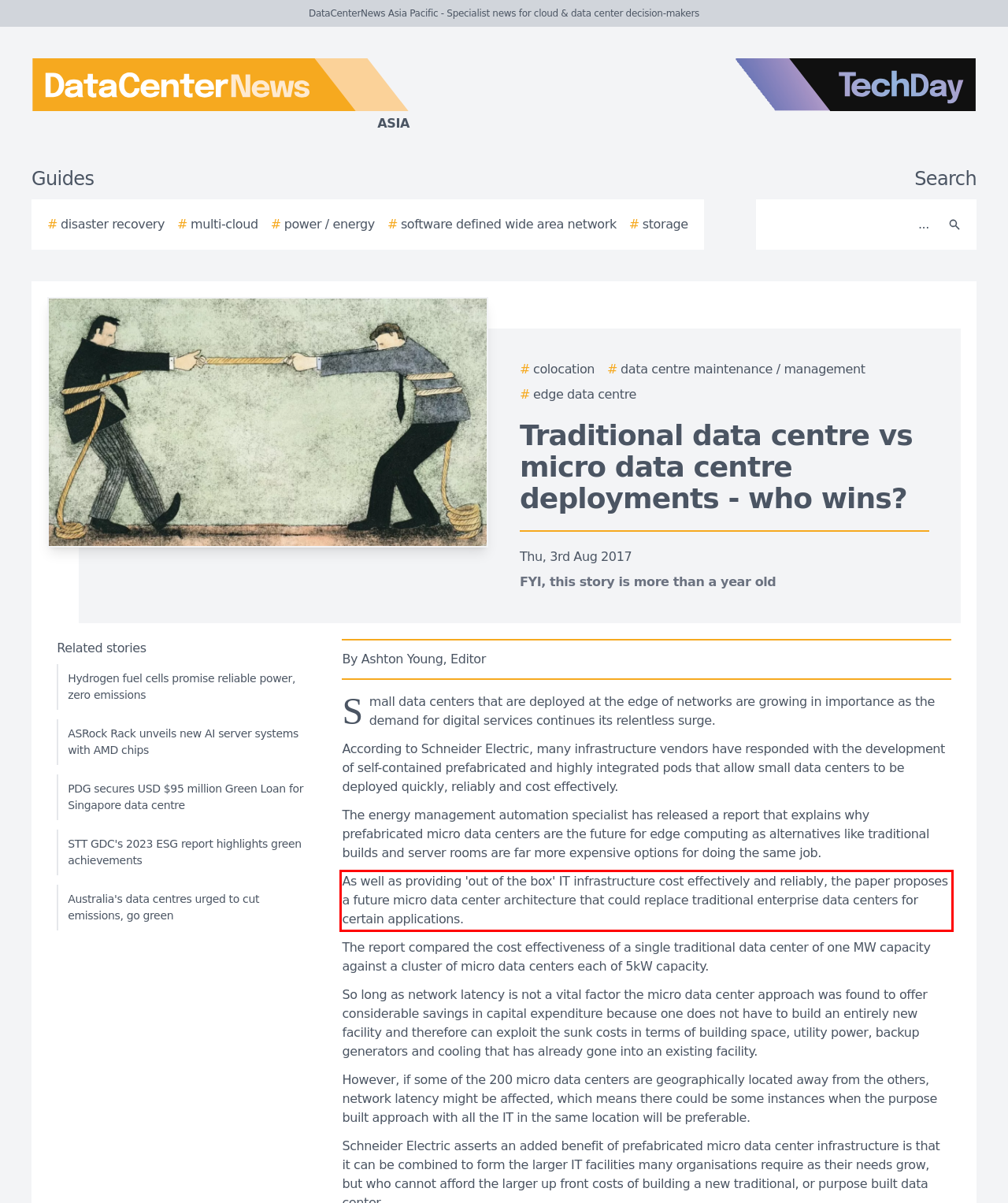Within the screenshot of a webpage, identify the red bounding box and perform OCR to capture the text content it contains.

As well as providing 'out of the box' IT infrastructure cost effectively and reliably, the paper proposes a future micro data center architecture that could replace traditional enterprise data centers for certain applications.